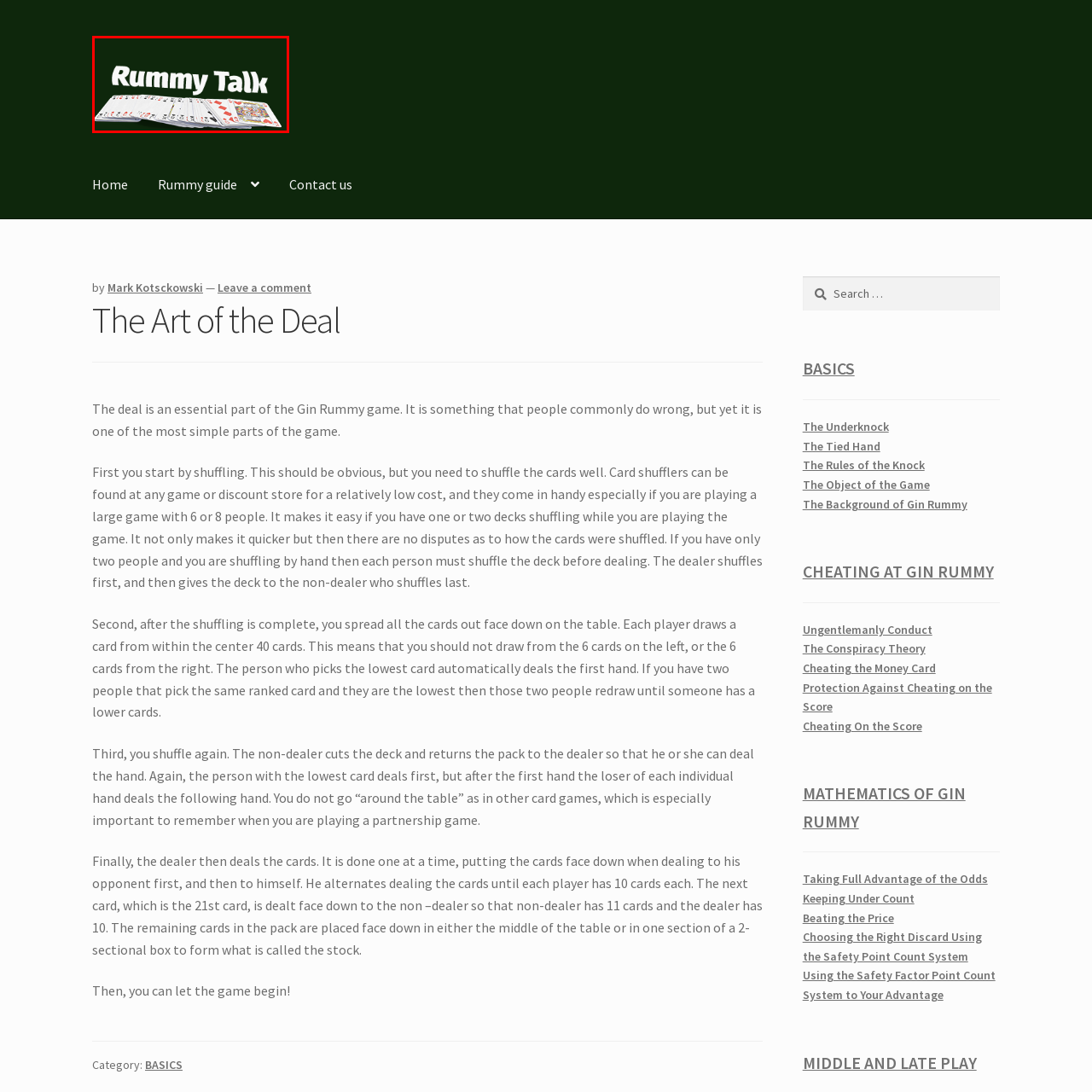What is arranged below the title?  
Analyze the image surrounded by the red box and deliver a detailed answer based on the visual elements depicted in the image.

Below the title, a fanned-out arrangement of playing cards adds visual interest, suggesting the game's strategic appeal and inviting players to explore the world of Rummy, which is a key aspect of the platform's purpose.